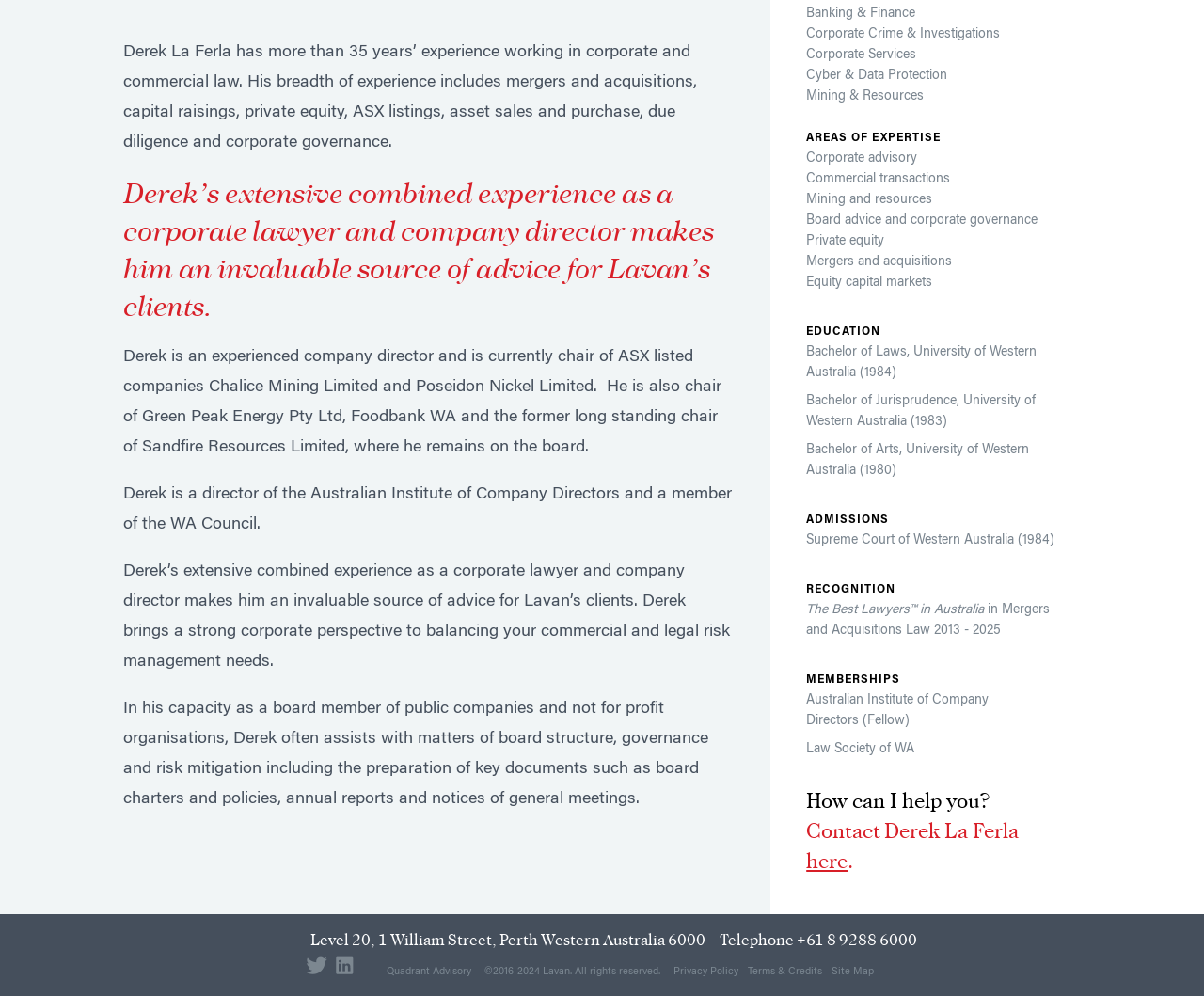Determine the bounding box coordinates of the clickable area required to perform the following instruction: "Visit the University of Western Australia website". The coordinates should be represented as four float numbers between 0 and 1: [left, top, right, bottom].

[0.67, 0.347, 0.861, 0.381]